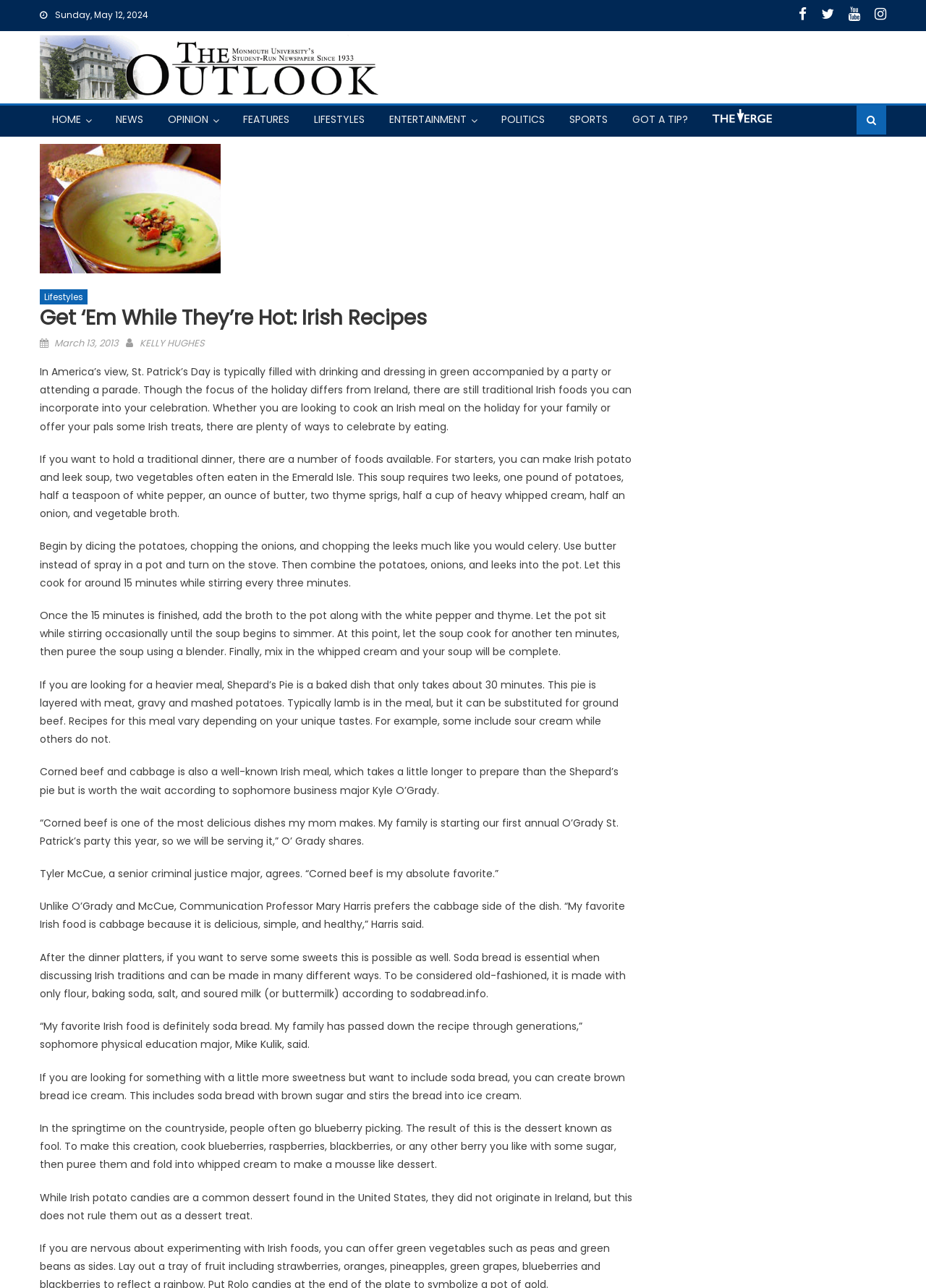Generate the text content of the main headline of the webpage.

Get ‘Em While They’re Hot: Irish Recipes